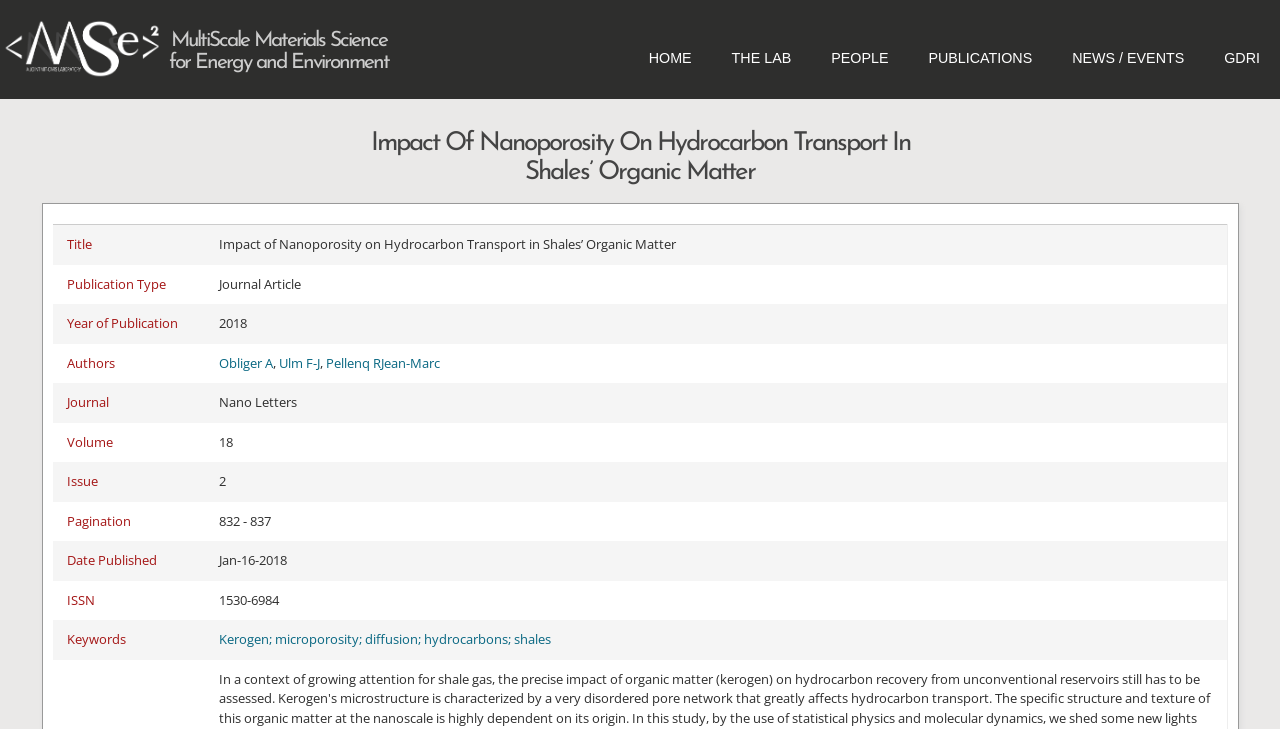Provide the bounding box for the UI element matching this description: "Ulm F-J".

[0.218, 0.485, 0.25, 0.51]